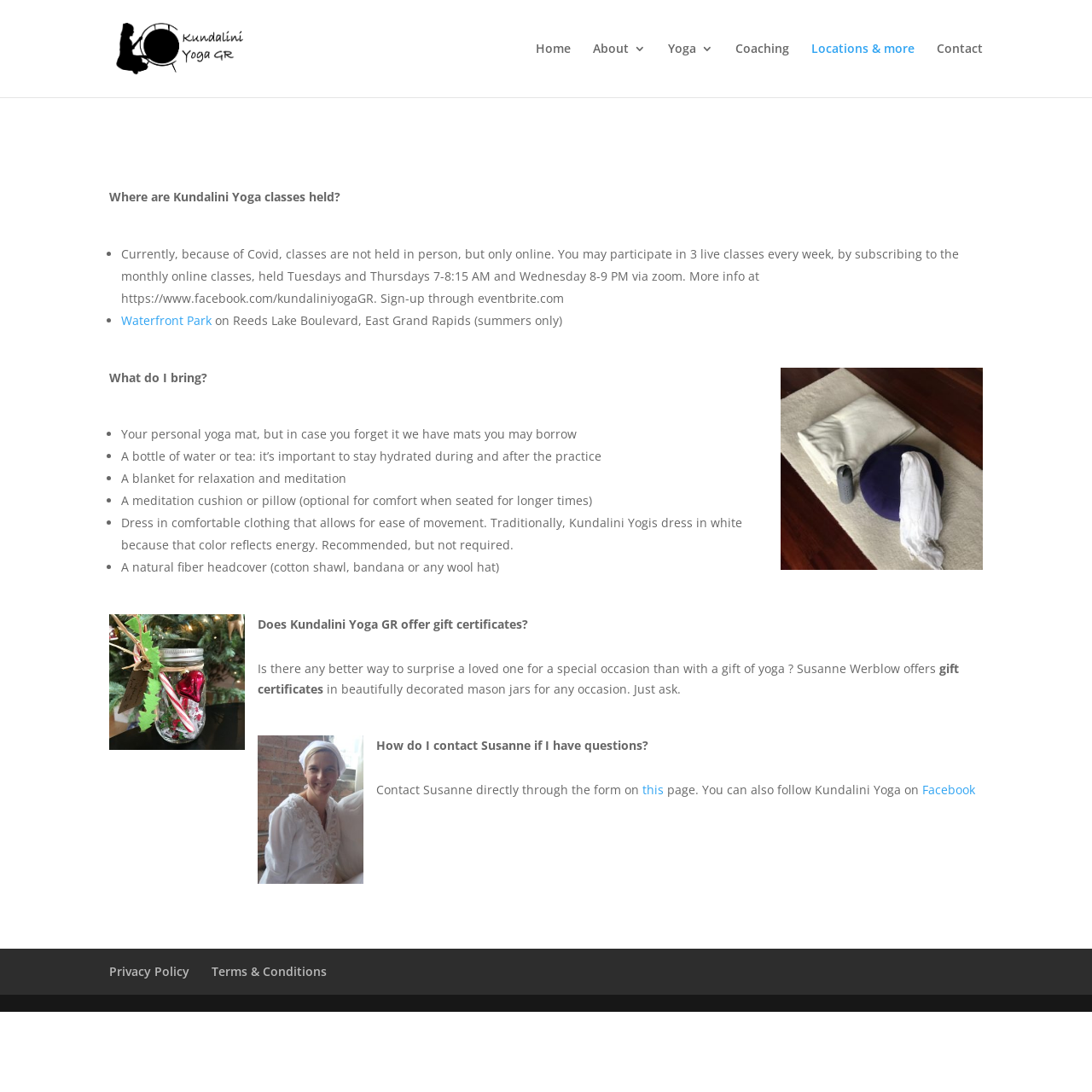Highlight the bounding box of the UI element that corresponds to this description: "Waterfront Park".

[0.111, 0.286, 0.194, 0.3]